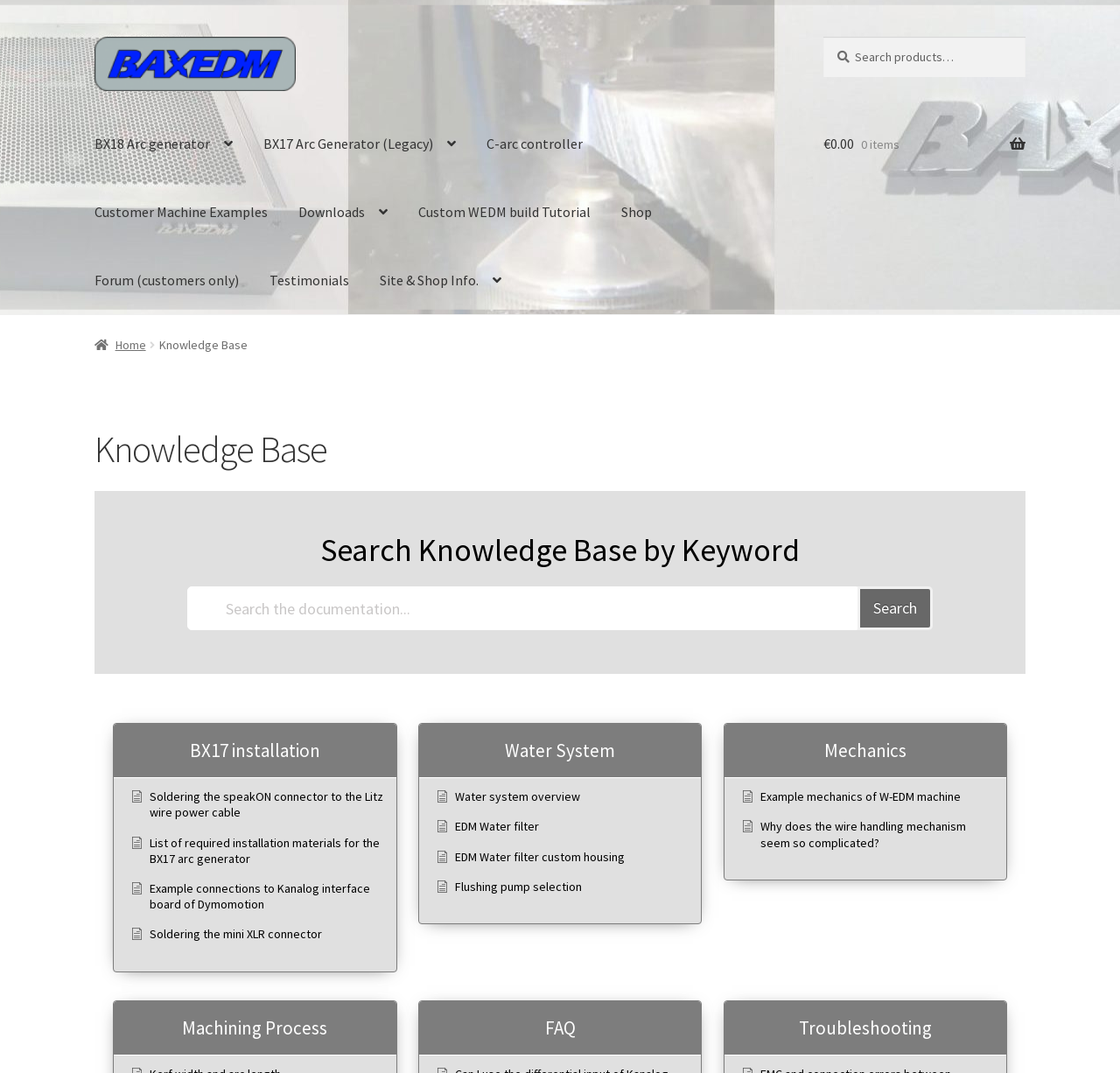Please identify the coordinates of the bounding box that should be clicked to fulfill this instruction: "Go to BaxEDM homepage".

[0.084, 0.034, 0.699, 0.085]